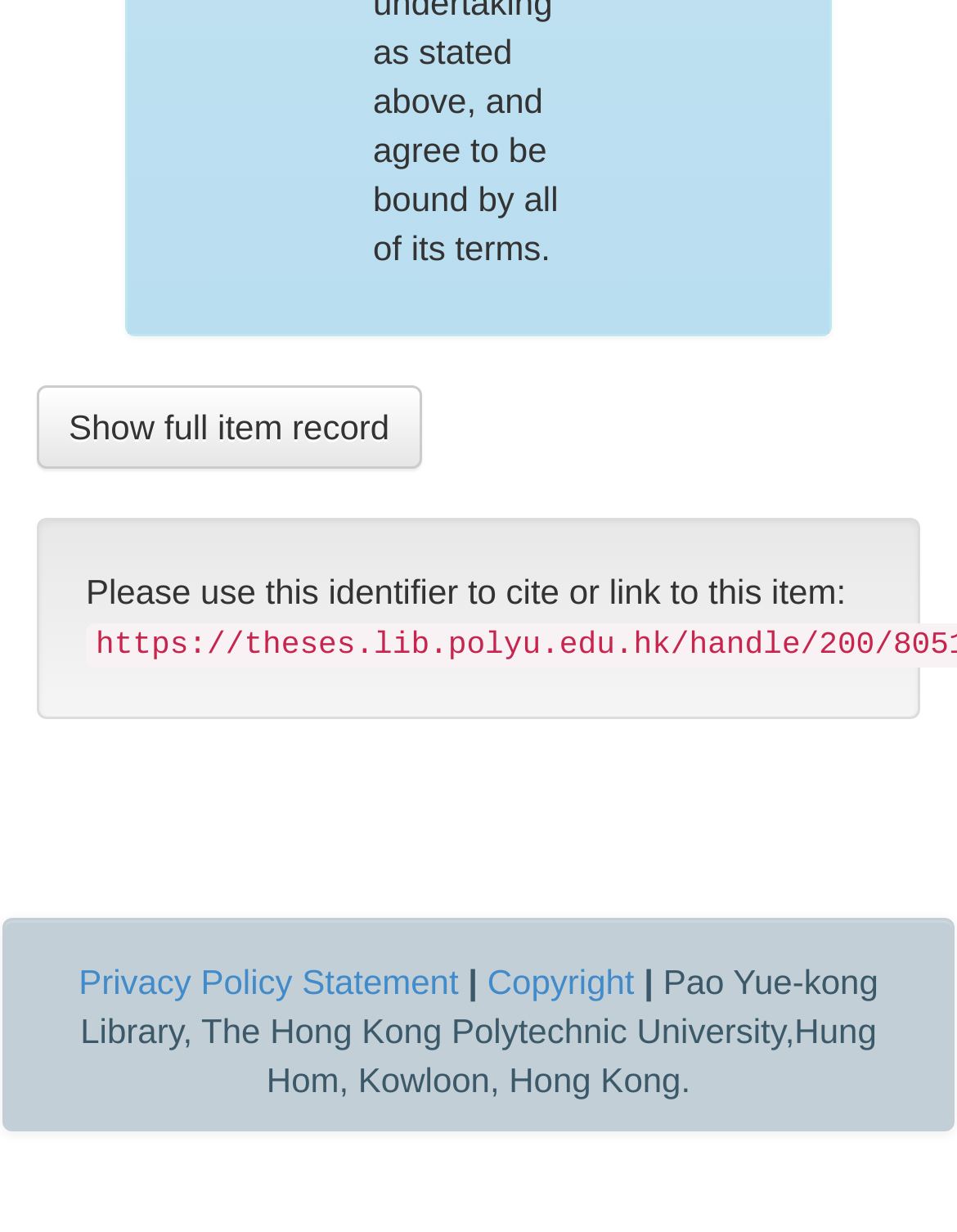Show the bounding box coordinates for the HTML element described as: "Privacy Policy Statement".

[0.082, 0.781, 0.479, 0.813]